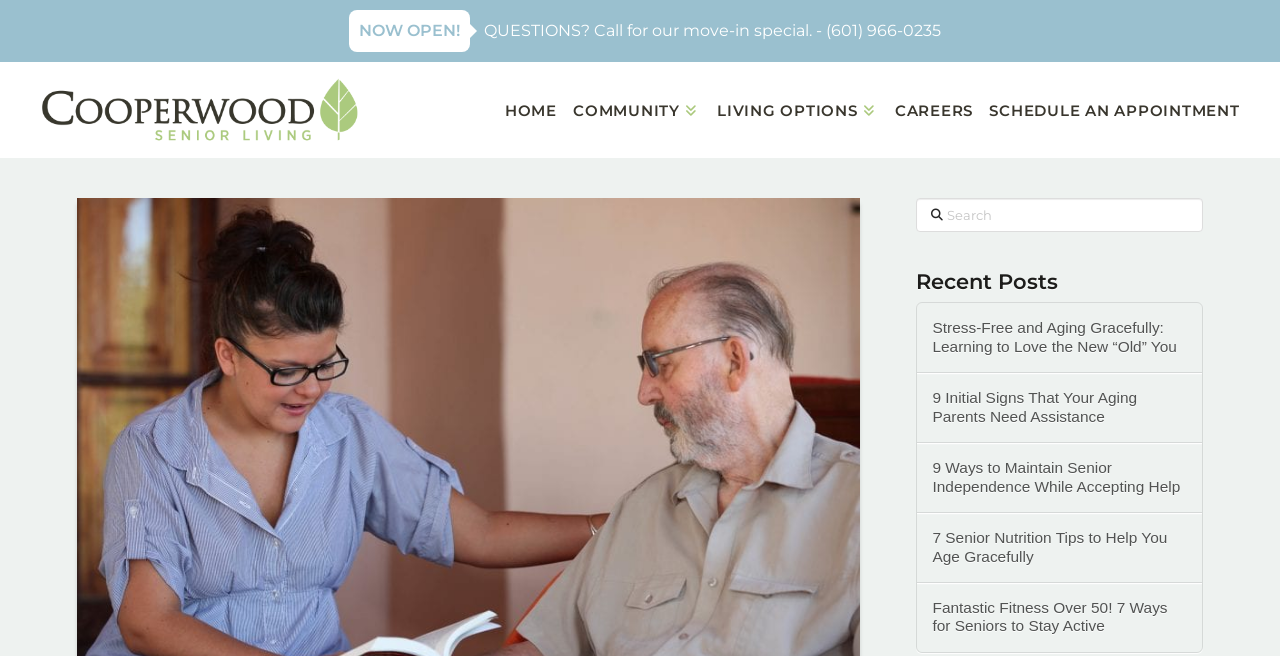Provide a one-word or brief phrase answer to the question:
Is there a search function on the webpage?

Yes